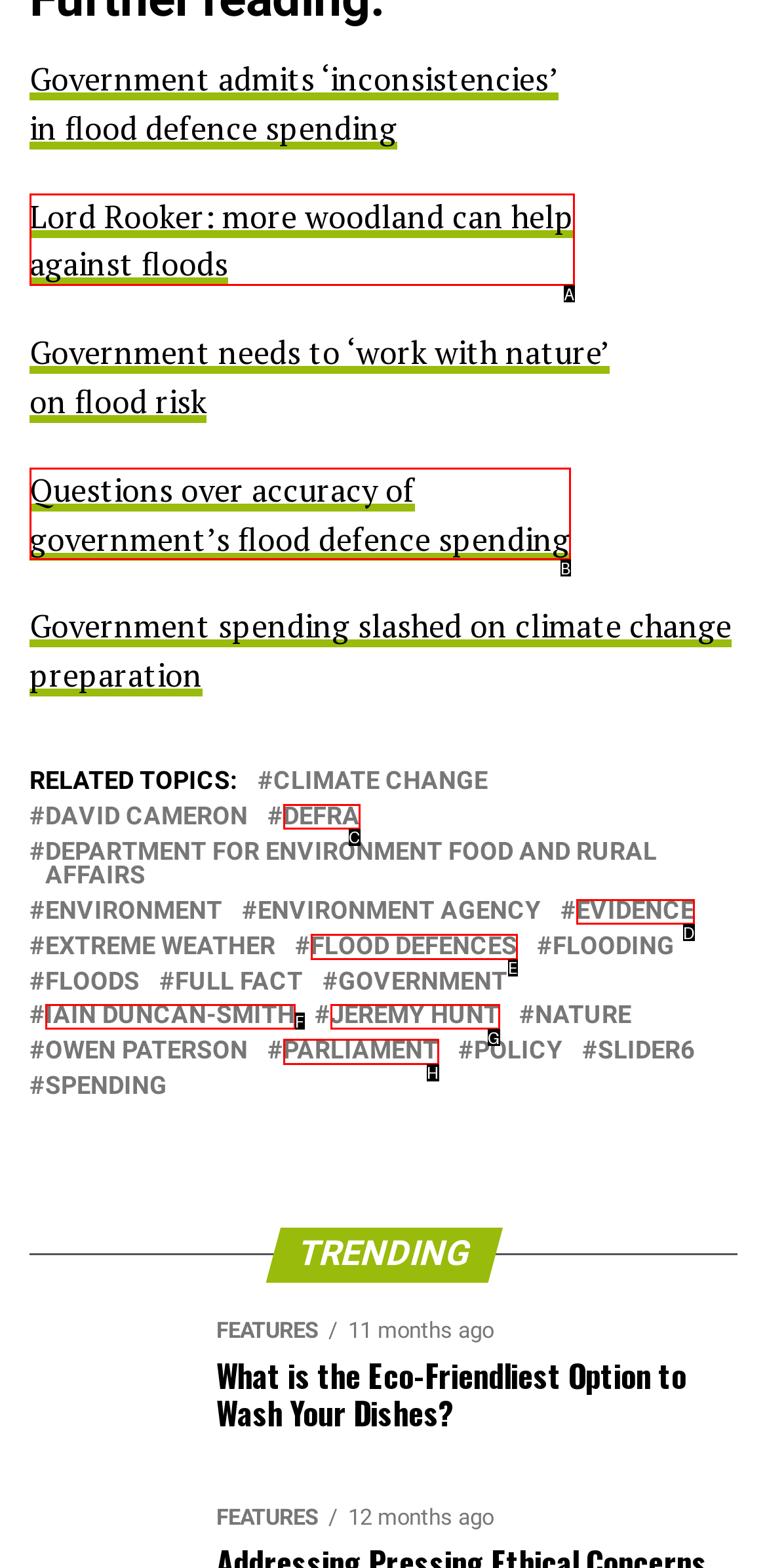Select the letter of the option that corresponds to: Jeremy Hunt
Provide the letter from the given options.

G